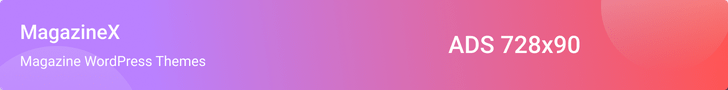What are the dimensions of the ad?
Please answer the question with a single word or phrase, referencing the image.

728x90